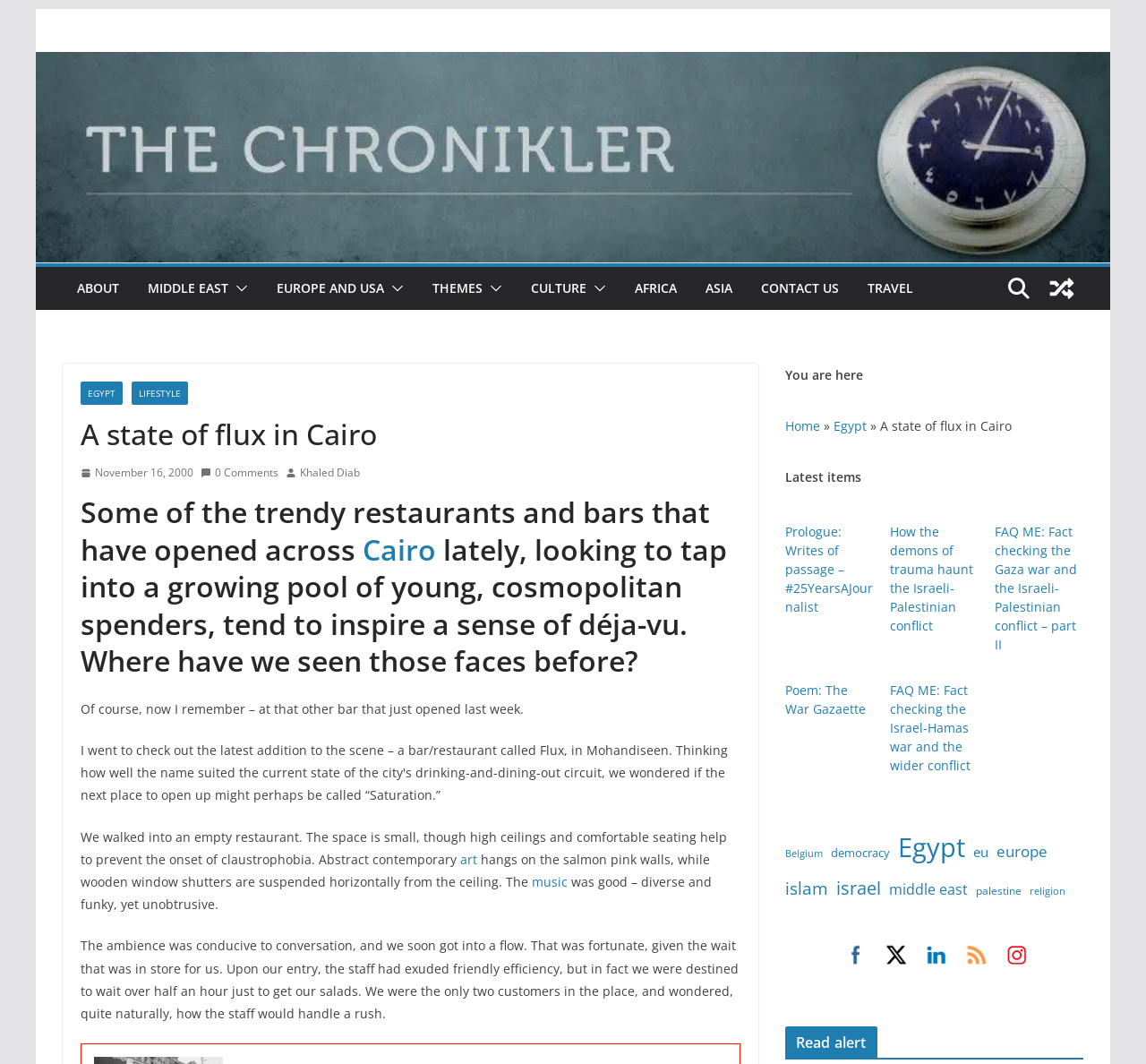Show the bounding box coordinates for the element that needs to be clicked to execute the following instruction: "View more articles". Provide the coordinates in the form of four float numbers between 0 and 1, i.e., [left, top, right, bottom].

None